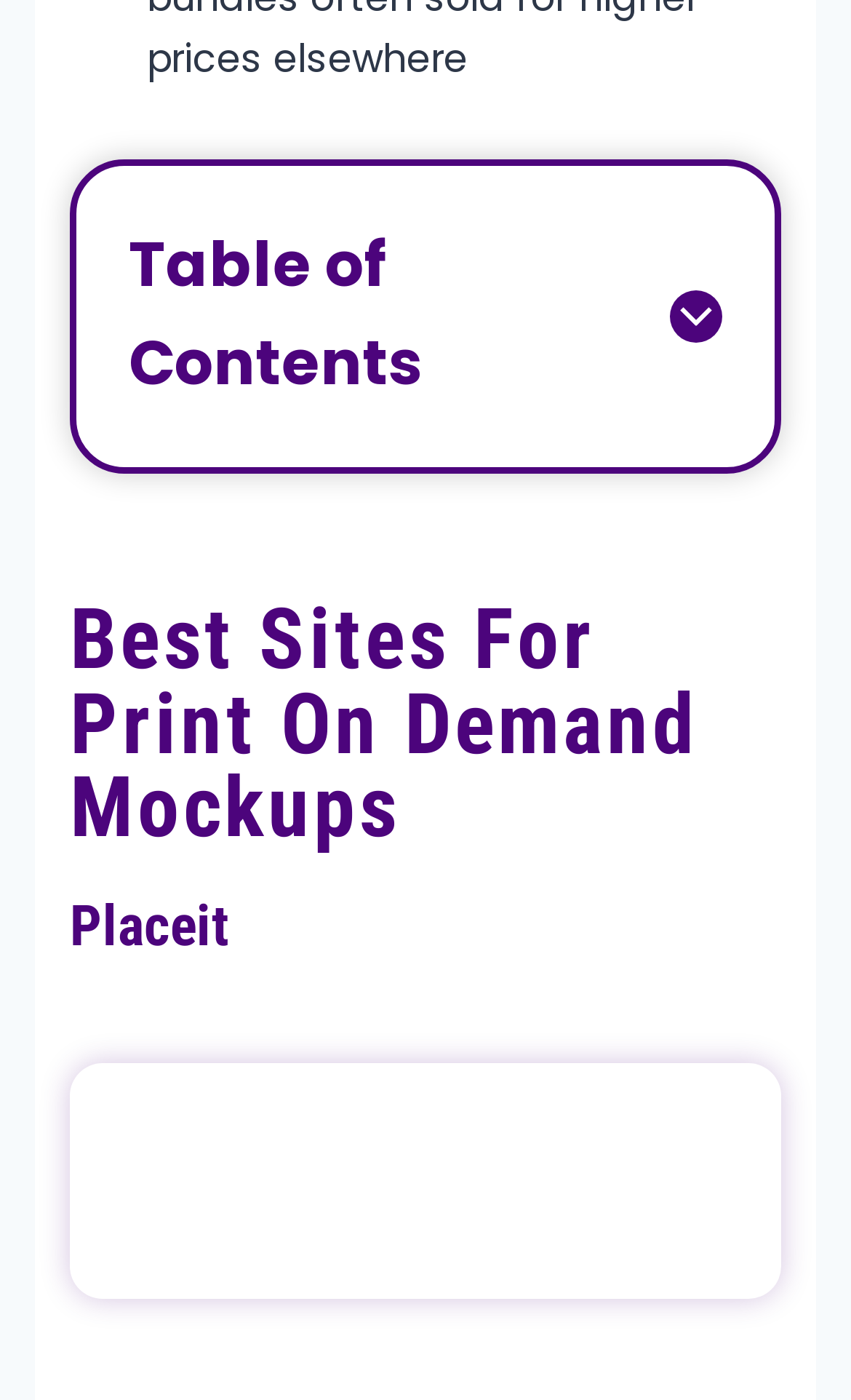Please locate the clickable area by providing the bounding box coordinates to follow this instruction: "Click on 'Key Takeaways'".

[0.151, 0.299, 0.5, 0.336]